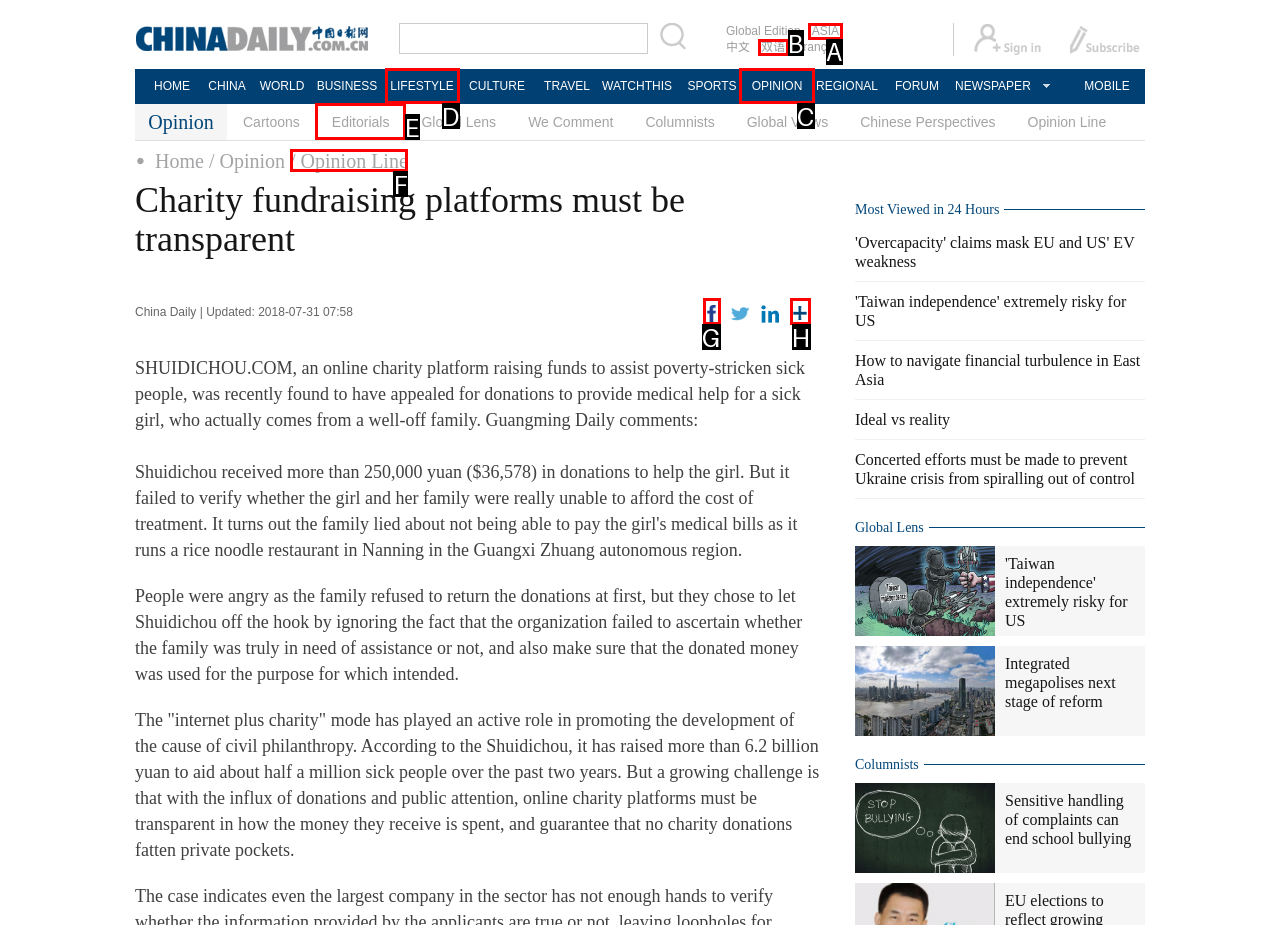Select the HTML element to finish the task: Browse articles Reply with the letter of the correct option.

None